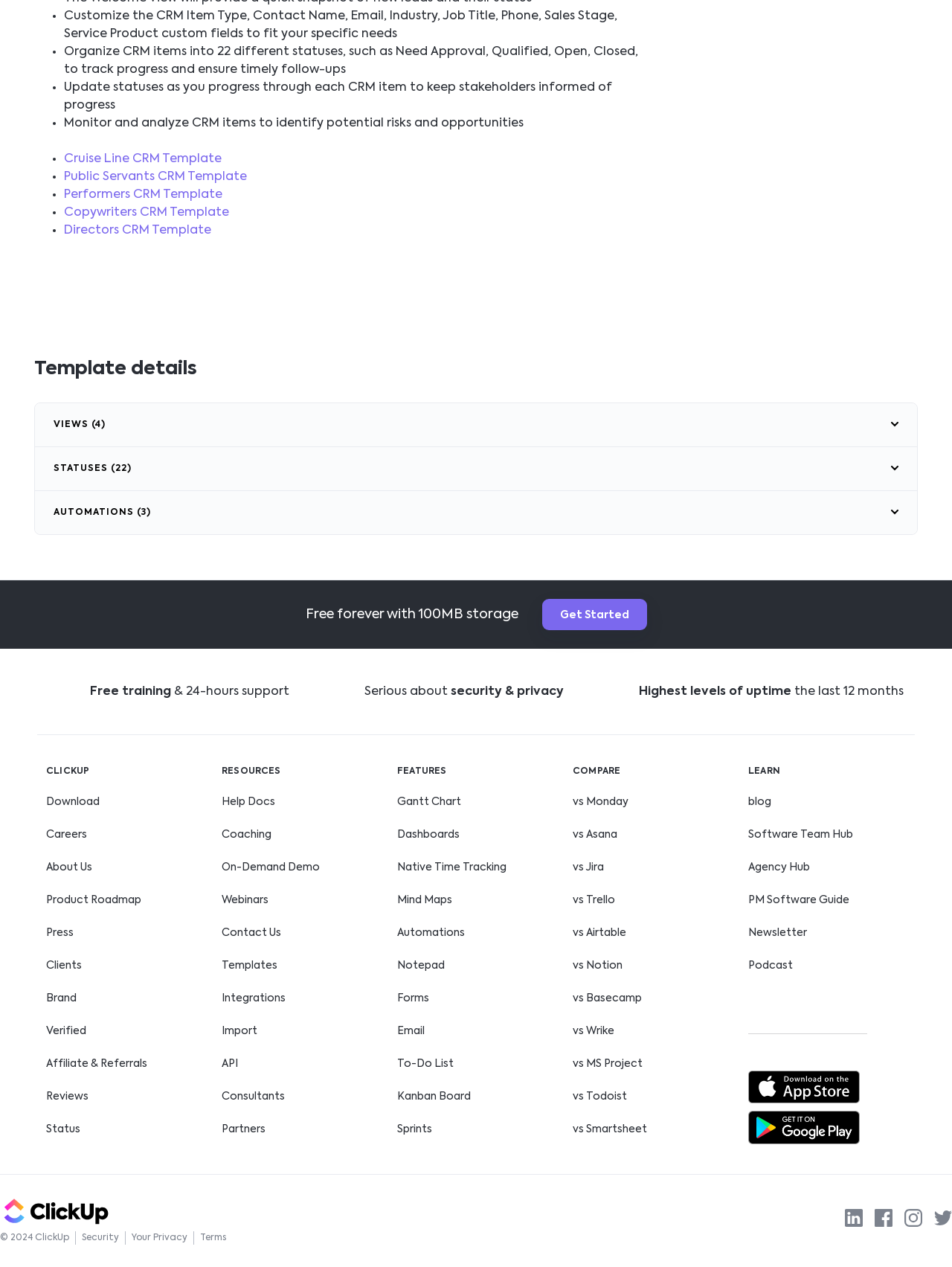Locate the bounding box coordinates of the clickable element to fulfill the following instruction: "Read the 'Free training' link". Provide the coordinates as four float numbers between 0 and 1 in the format [left, top, right, bottom].

[0.095, 0.541, 0.18, 0.551]